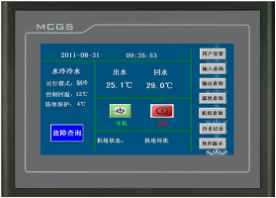Illustrate the image with a detailed and descriptive caption.

The image displays a control panel interface, labeled "MCGS," which is designed for monitoring and managing temperature settings in a refrigeration system. 

The panel shows the current date as August 31, 2011, along with the time readout indicating 09:36:53. Several important metrics are visible: the supply water temperature is displayed as 25.1°C, while the return water temperature reads 29.0°C. Additionally, system operational data is provided: a compressor status of 34% capacity with a capacity setpoint of 42°C.

Prominent features include red and green buttons, likely used for system control, including start and stop functions. Other operational buttons and options are listed on the right side of the interface, indicating various configurations and settings available to the user. The overall design is typical of industrial control systems, emphasizing functionality and ease of use for monitoring and adjusting critical parameters in cooling applications.